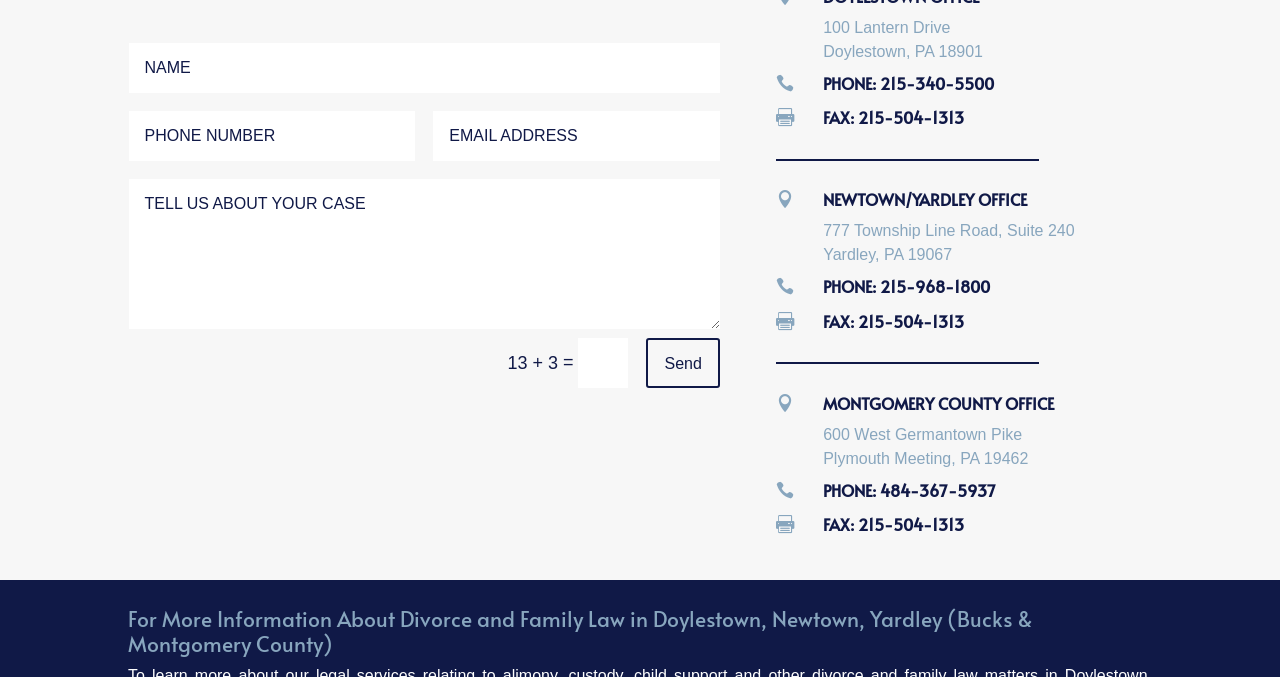What is the fax number of the Montgomery County office?
Using the picture, provide a one-word or short phrase answer.

215-504-1313